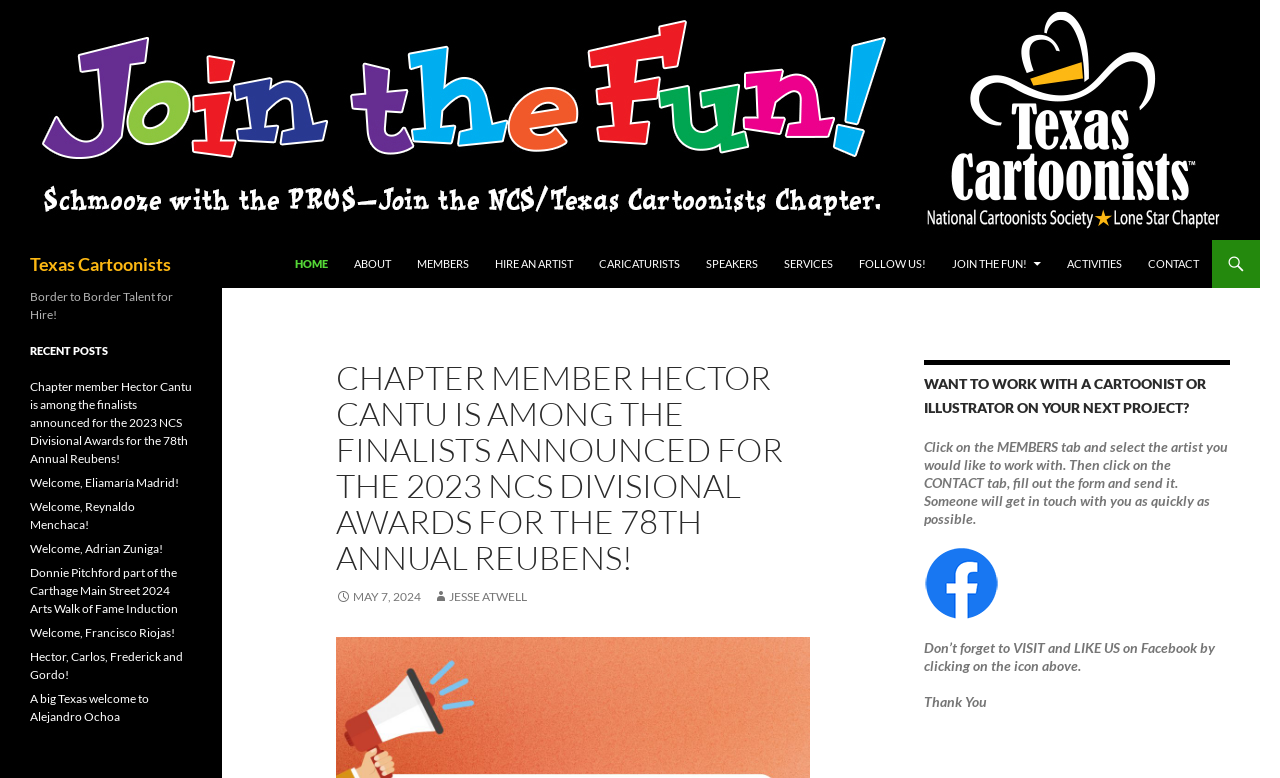Provide a short, one-word or phrase answer to the question below:
What is the name of the chapter member who is a finalist for the 2023 NCS Divisional Awards?

Hector Cantu